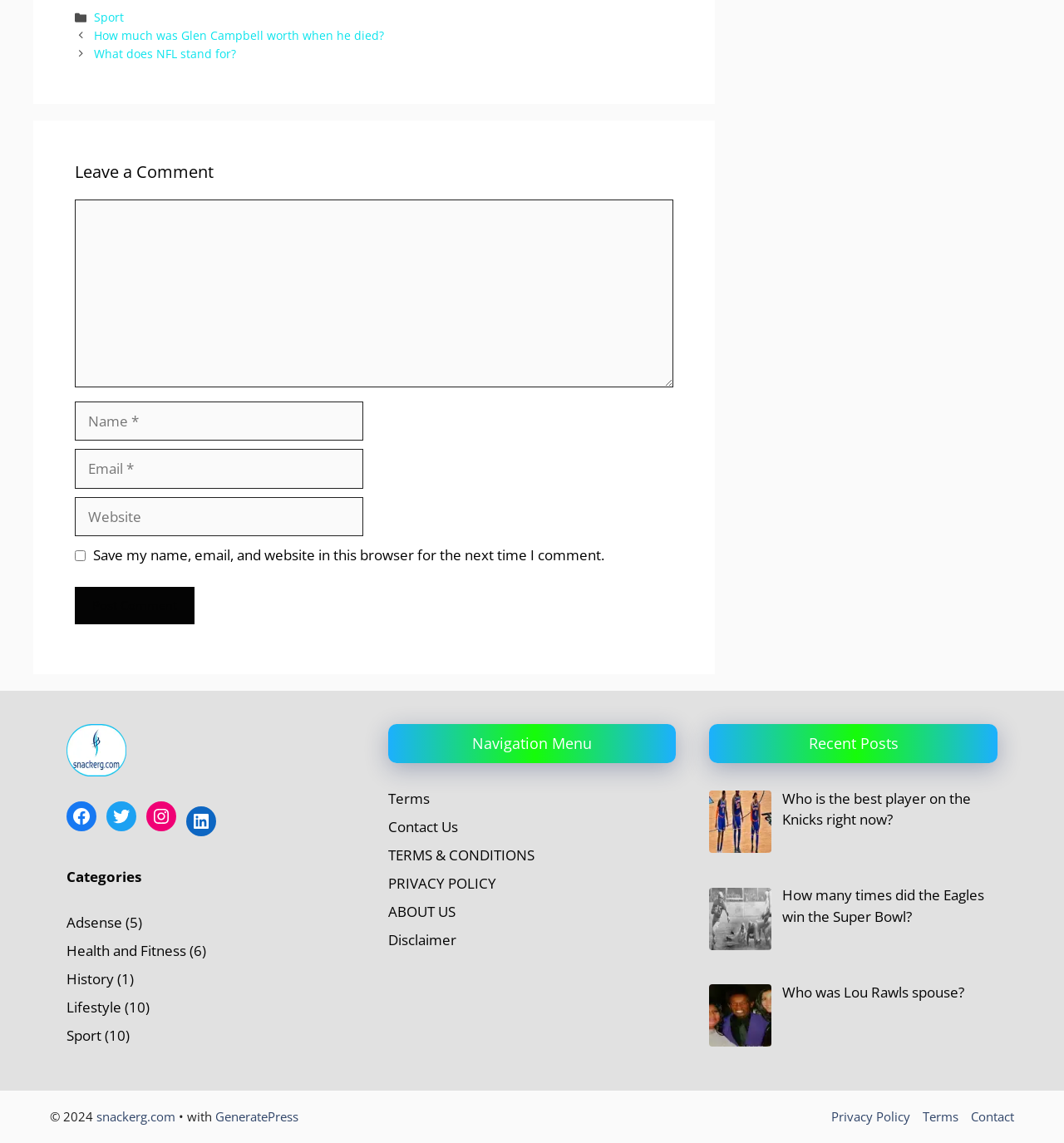What is the copyright year of the website?
Answer the question with a single word or phrase by looking at the picture.

2024